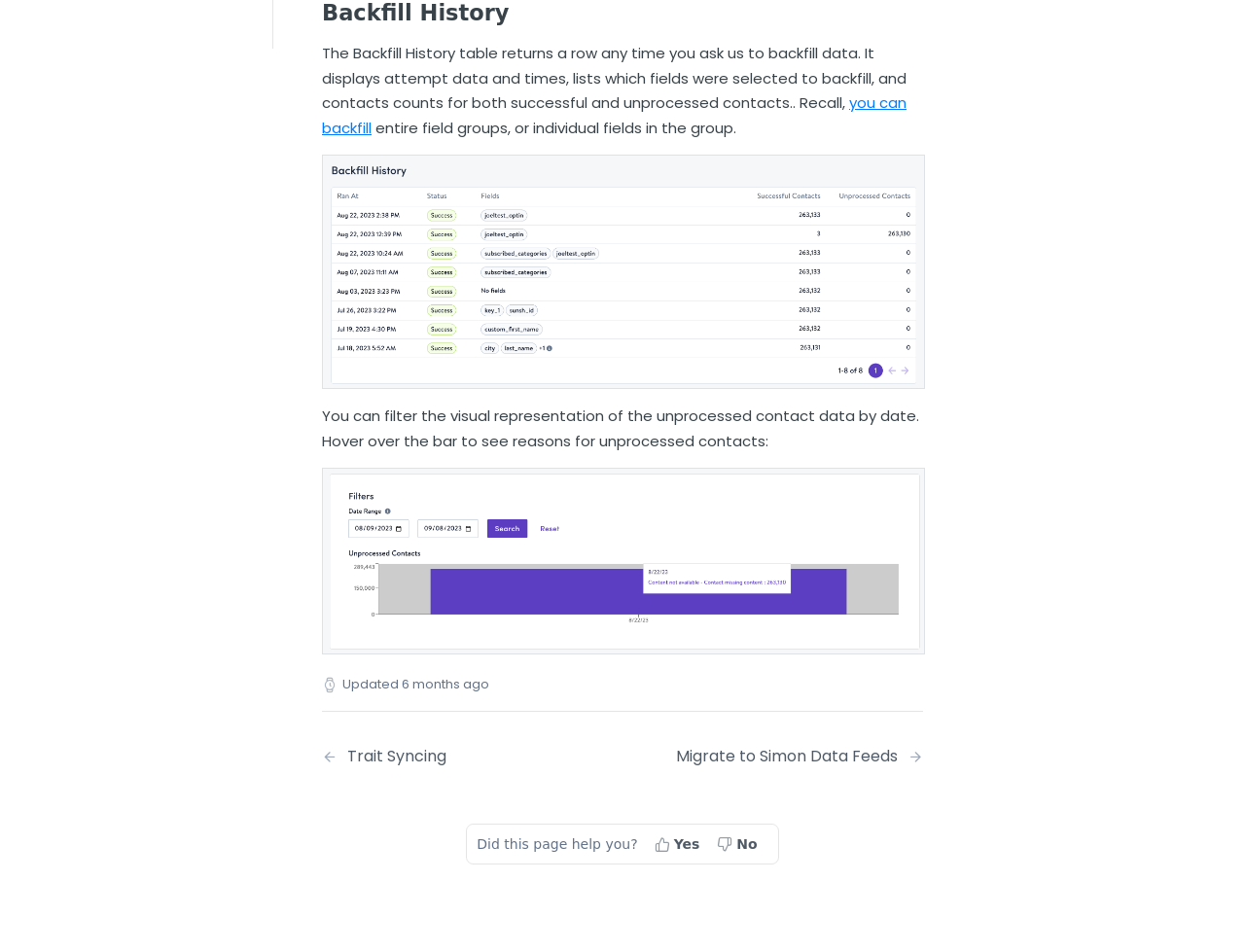How many links are under the 'FLOWS' heading?
Refer to the image and answer the question using a single word or phrase.

12